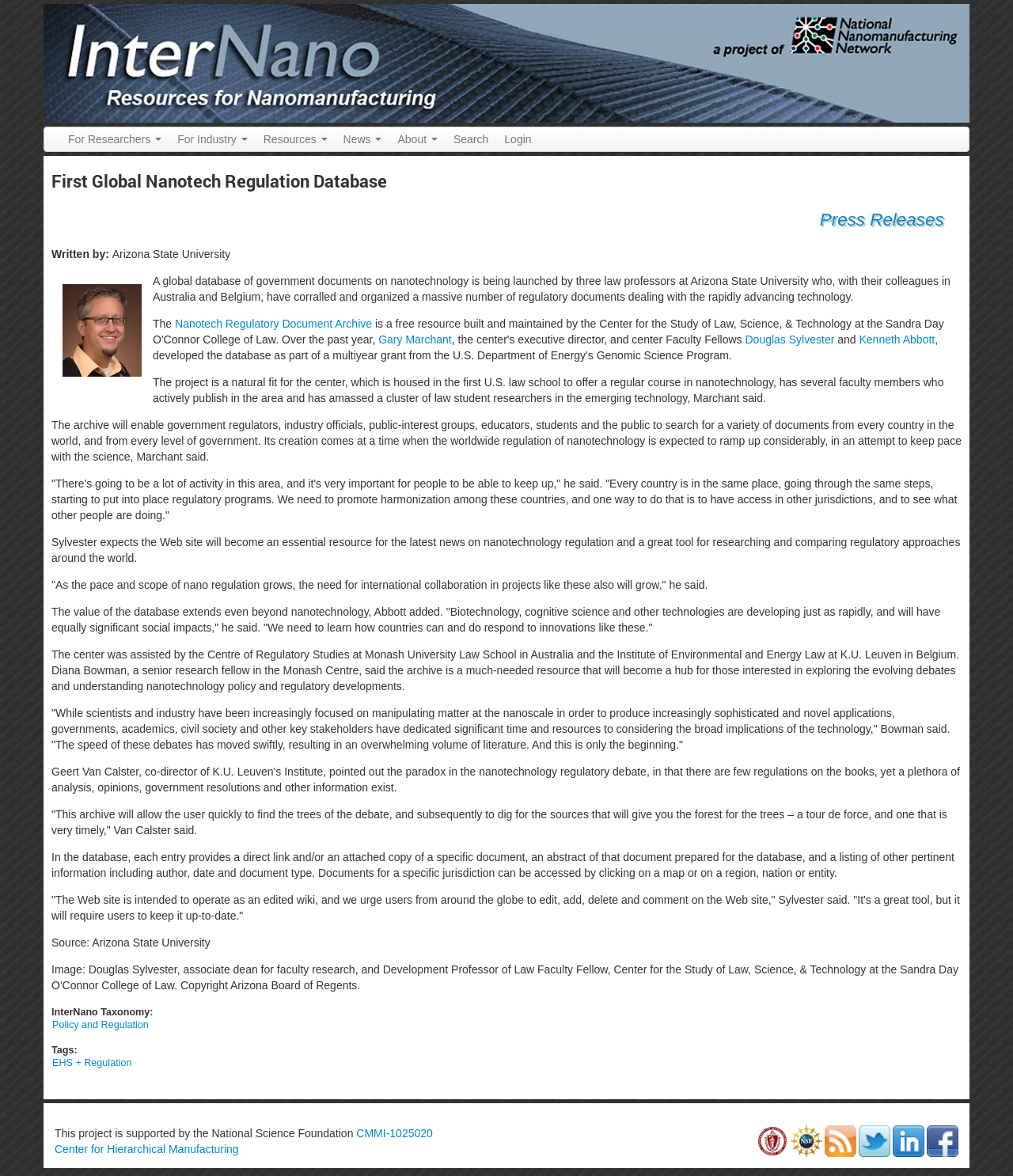Generate a comprehensive description of the contents of the webpage.

The webpage is about the First Global Nanotech Regulation Database, a project launched by three law professors at Arizona State University. The page has a navigation menu at the top with links to "Home", "For Researchers", "For Industry", "Resources", "News", "About", "Search", and "Login". Below the navigation menu, there is a main content area with a heading that reads "First Global Nanotech Regulation Database".

The main content area is divided into two sections. The first section has a header with a link to "Press Releases" and a brief description of the project, written by Arizona State University. There is also an image of Doug Sylvester, one of the professors involved in the project.

The second section is a long article that discusses the project in detail. The article is divided into several paragraphs, each discussing a different aspect of the project. The paragraphs are separated by blank lines, making it easy to read. The article mentions that the project is a natural fit for the center, which is housed in the first U.S. law school to offer a regular course in nanotechnology. It also quotes Gary Marchant, one of the professors involved in the project, discussing the importance of the archive and its potential impact on the regulation of nanotechnology.

The article also mentions that the project was assisted by the Centre of Regulatory Studies at Monash University Law School in Australia and the Institute of Environmental and Energy Law at K.U. Leuven in Belgium. There are quotes from Diana Bowman, a senior research fellow in the Monash Centre, and Van Calster, discussing the importance of the archive and its potential impact on the regulation of nanotechnology.

At the bottom of the page, there is a section with links to "Policy and Regulation" and "EHS + Regulation", as well as a list of tags. There is also a section with social media links, including Facebook, LinkedIn, Twitter, and RSS feed, as well as logos for the National Science Foundation and the University of Massachusetts. Finally, there is a statement indicating that the project is supported by the National Science Foundation.